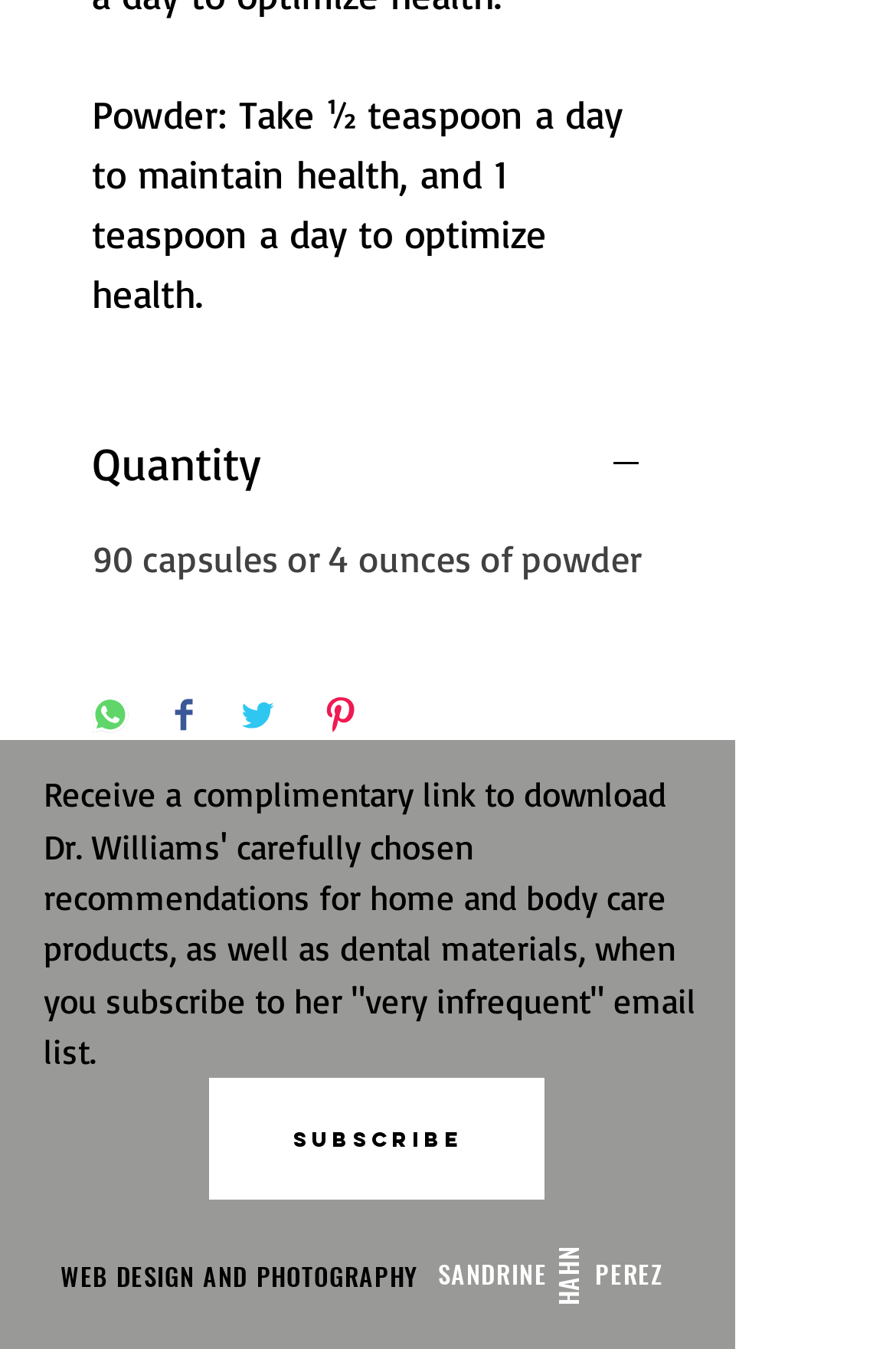How many social media sharing options are available?
Refer to the image and answer the question using a single word or phrase.

4